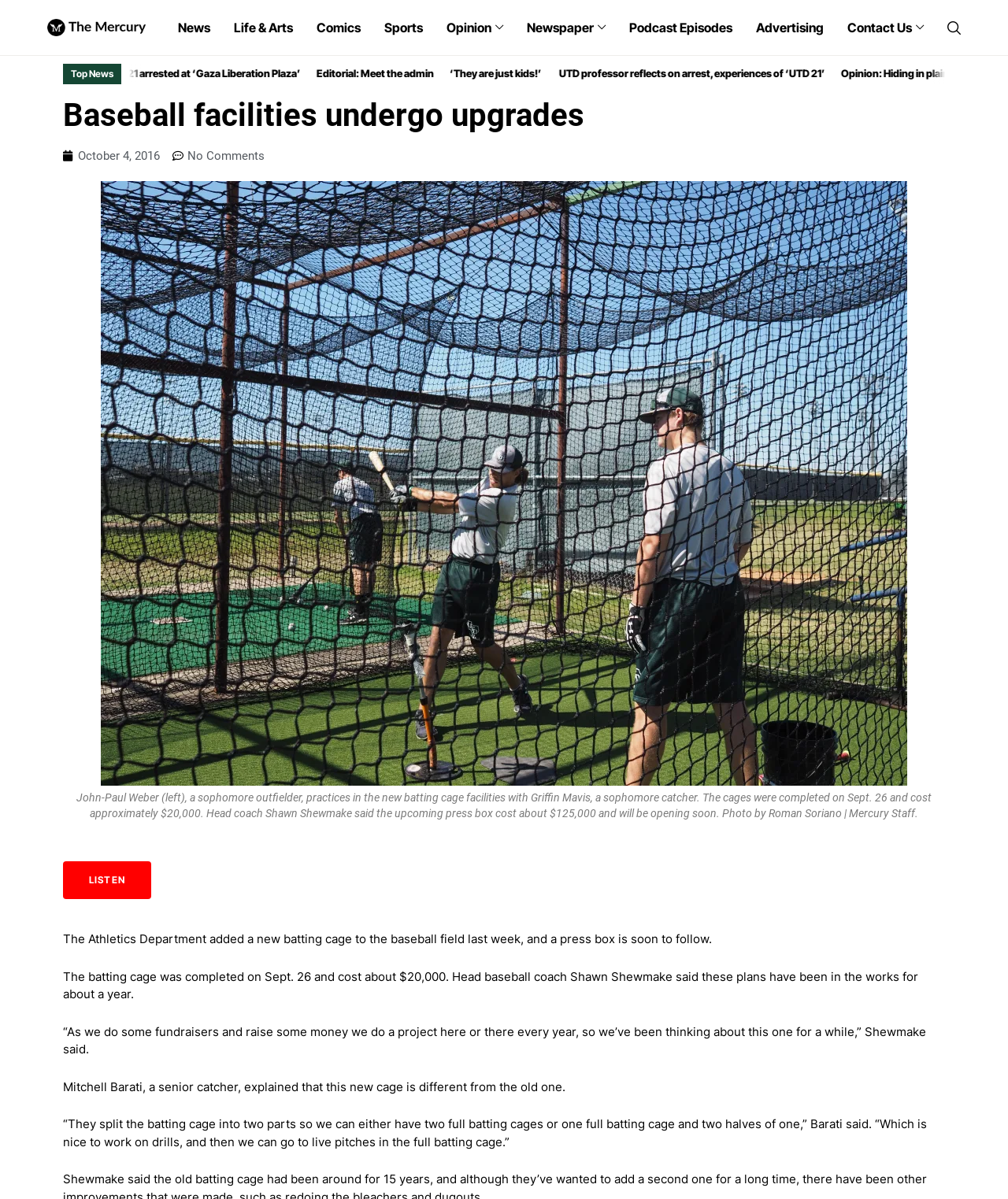What is the purpose of the new batting cage? Analyze the screenshot and reply with just one word or a short phrase.

For drills and live pitches